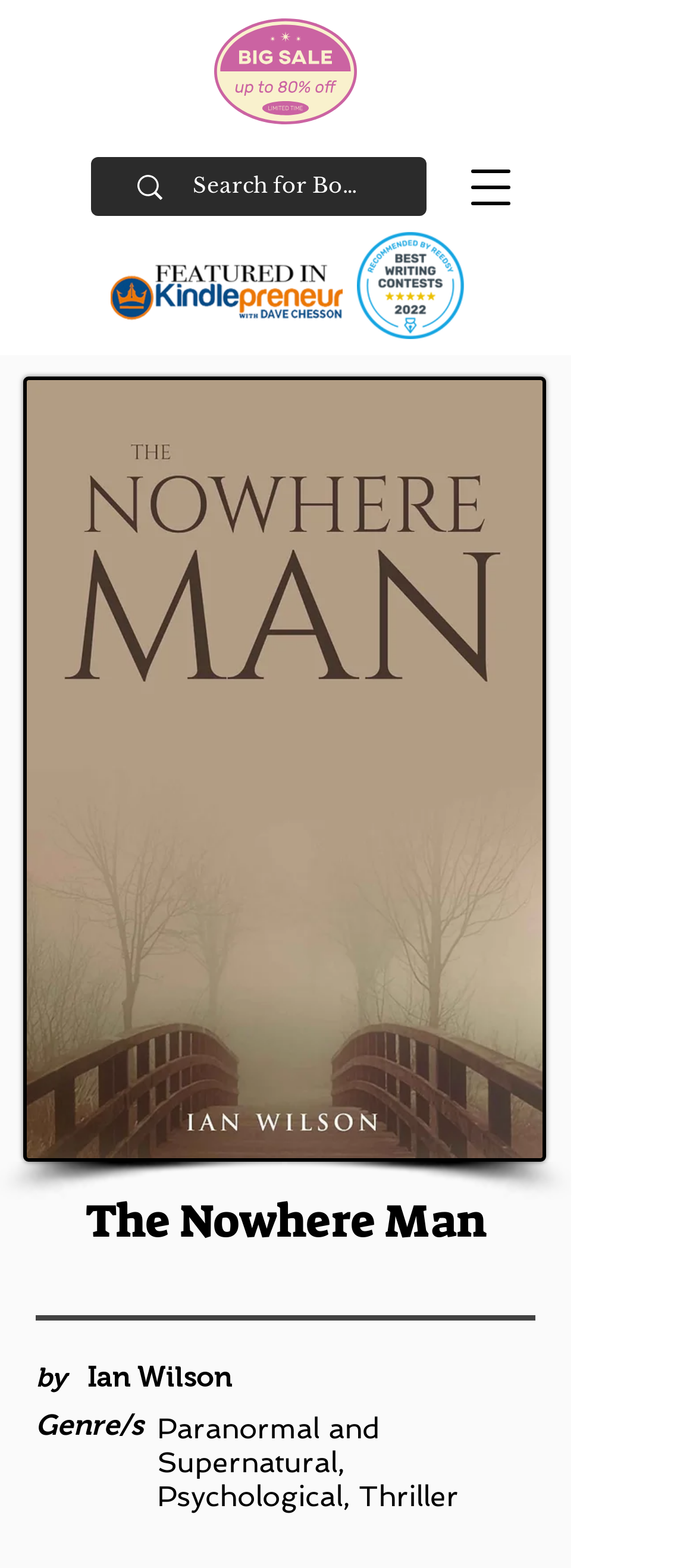Provide the bounding box coordinates, formatted as (top-left x, top-left y, bottom-right x, bottom-right y), with all values being floating point numbers between 0 and 1. Identify the bounding box of the UI element that matches the description: aria-label="Open navigation menu"

[0.641, 0.091, 0.769, 0.148]